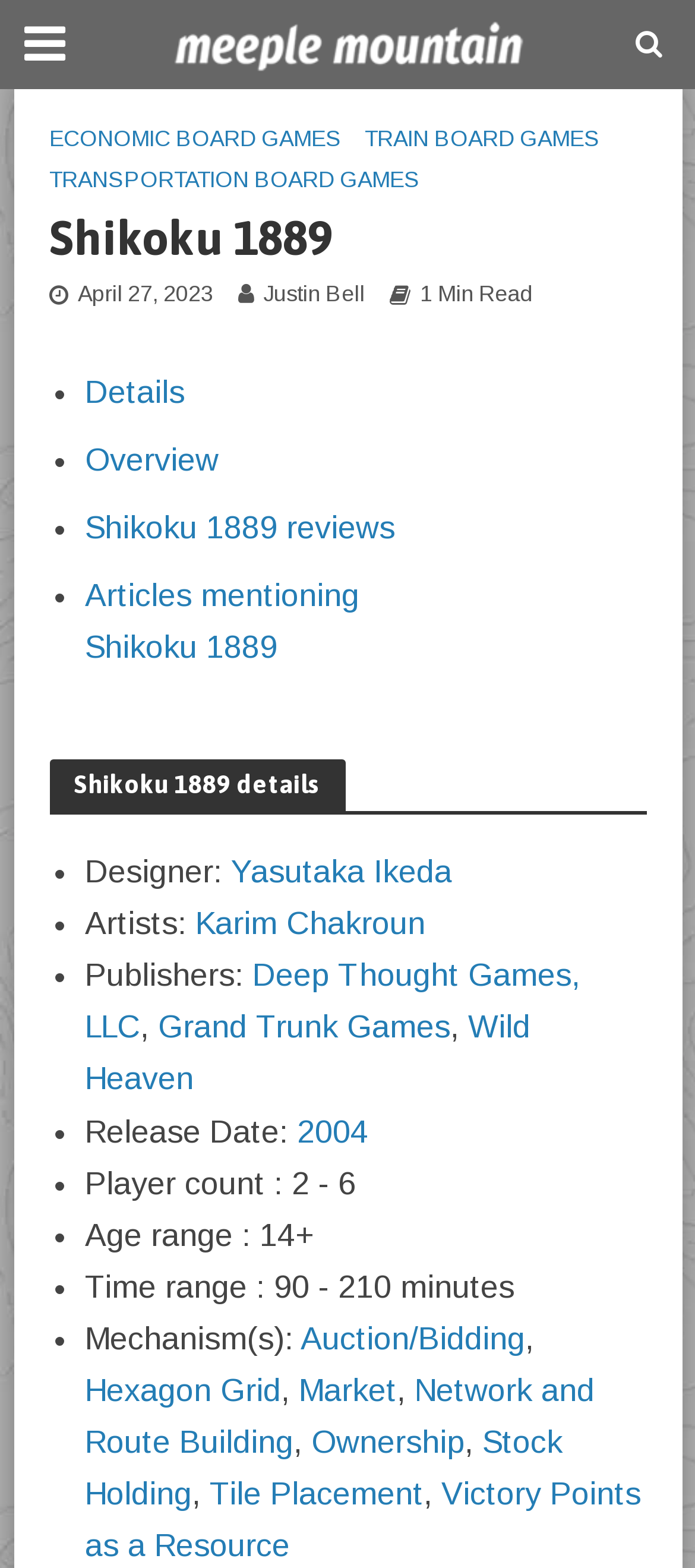Select the bounding box coordinates of the element I need to click to carry out the following instruction: "Learn about the game designer Yasutaka Ikeda".

[0.332, 0.545, 0.65, 0.567]